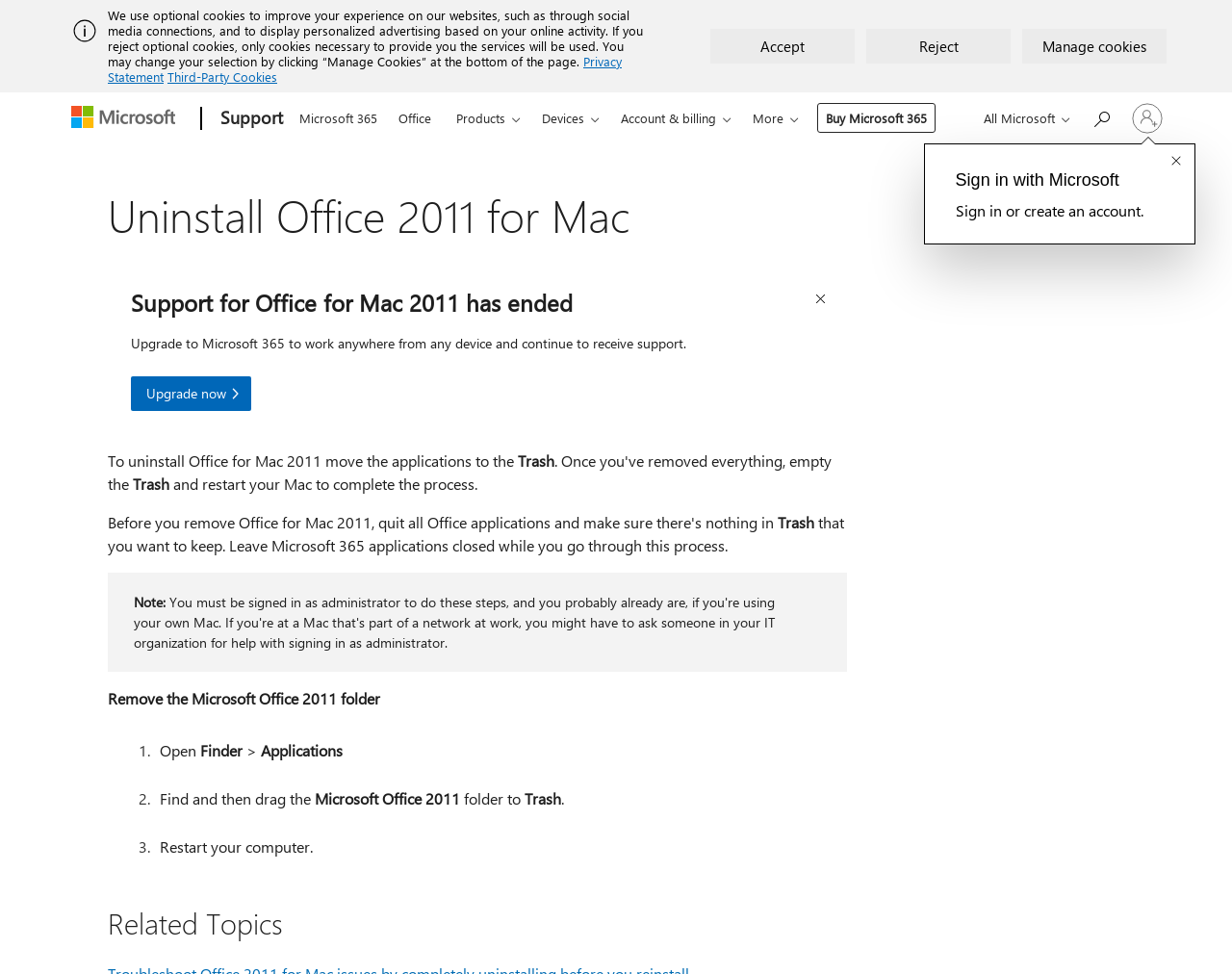What is the purpose of this webpage?
Please elaborate on the answer to the question with detailed information.

Based on the webpage content, it appears that the purpose of this webpage is to provide instructions on how to uninstall Office 2011 for Mac. The webpage provides step-by-step instructions on how to remove the Microsoft Office 2011 folder and restart the computer.